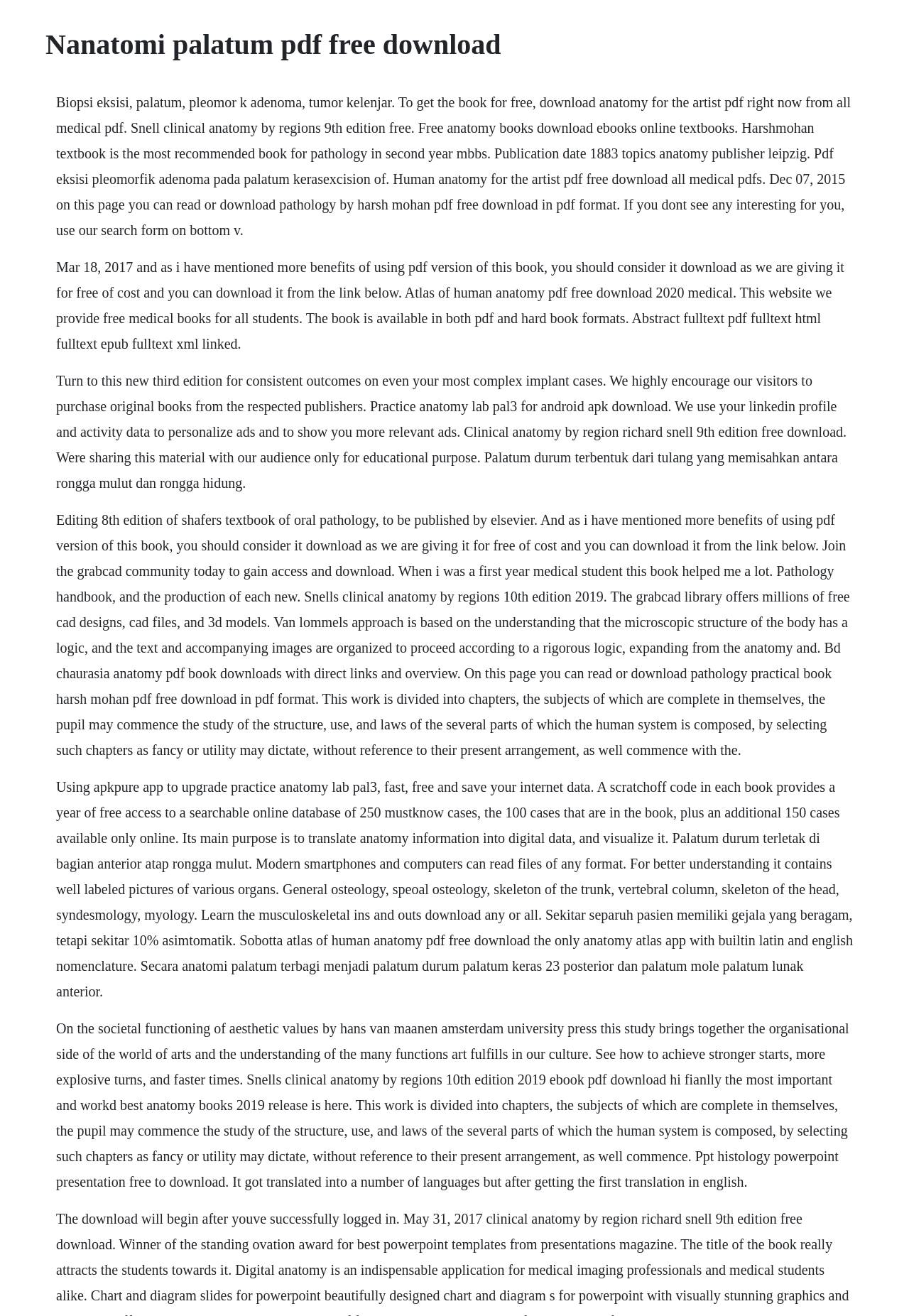What is the purpose of the 'Practice Anatomy Lab PAL3' mentioned in the webpage?
Kindly give a detailed and elaborate answer to the question.

The webpage mentions 'Practice Anatomy Lab PAL3' and 'Learn the musculoskeletal ins and outs', which suggests that the purpose of the 'Practice Anatomy Lab PAL3' is to help users learn anatomy, specifically musculoskeletal anatomy.